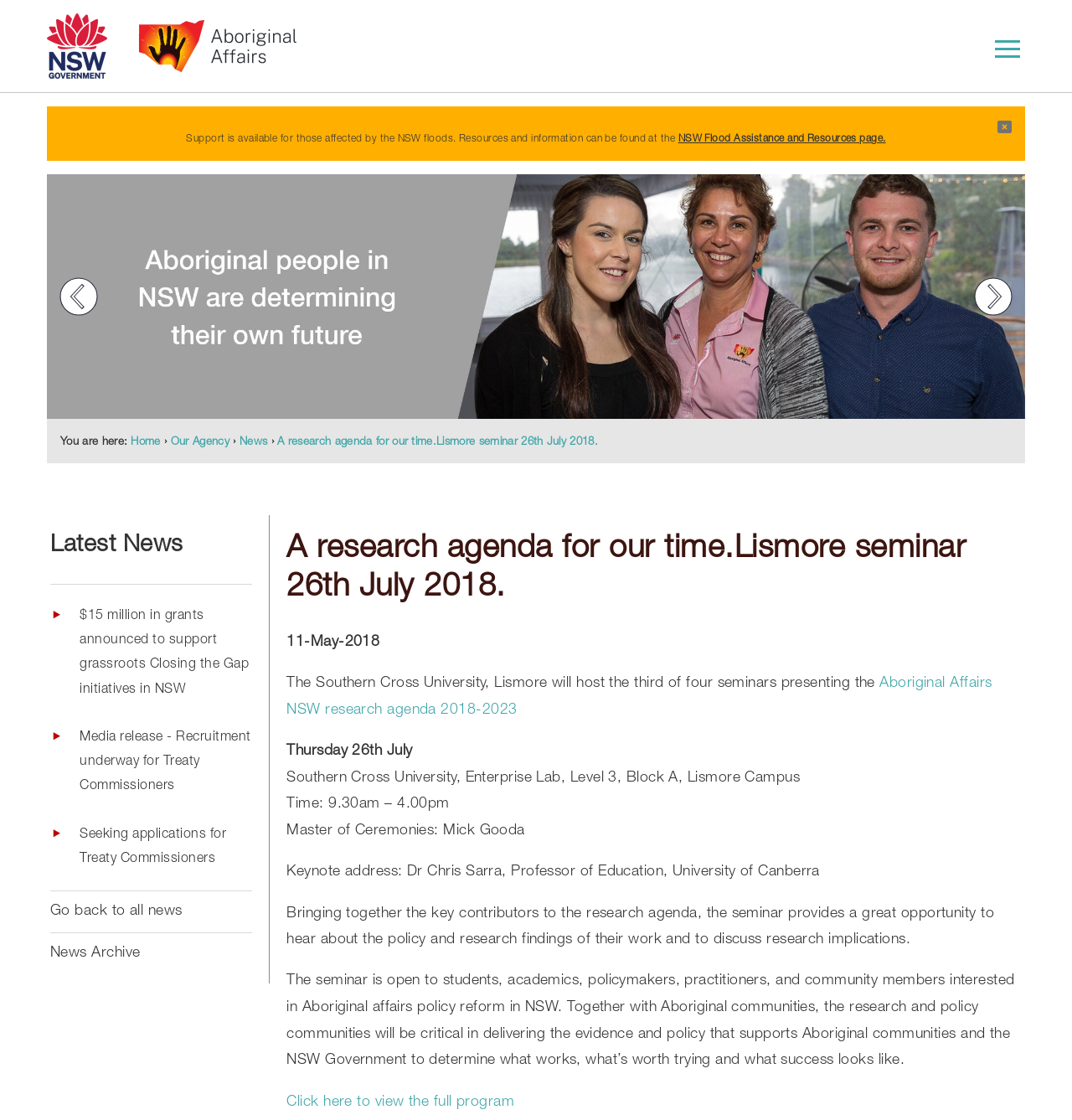Please find the bounding box coordinates of the element that needs to be clicked to perform the following instruction: "Search for something". The bounding box coordinates should be four float numbers between 0 and 1, represented as [left, top, right, bottom].

[0.05, 0.589, 0.35, 0.63]